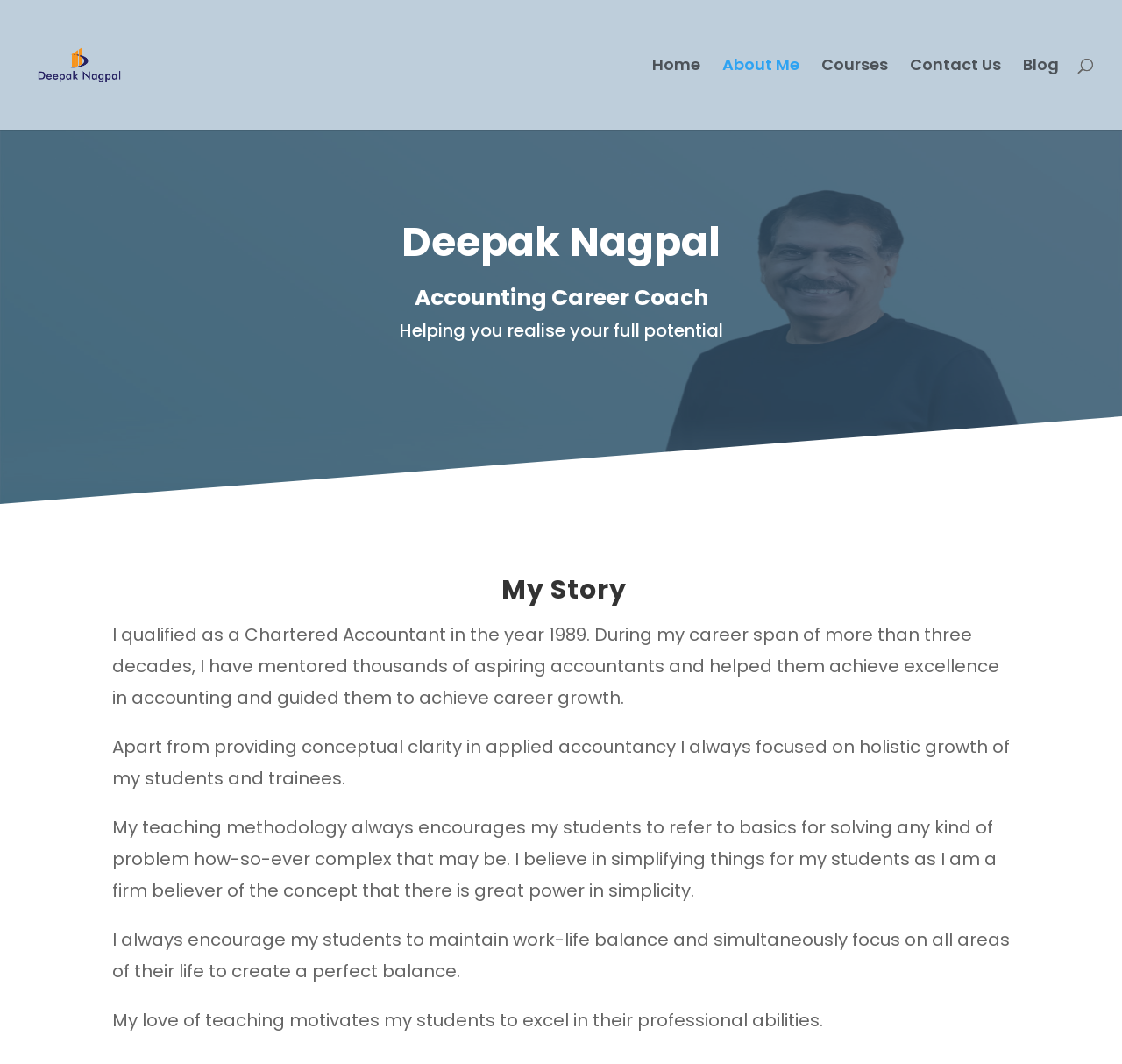Summarize the webpage in an elaborate manner.

The webpage is about Deepak Nagpal, an accounting career coach. At the top left, there is a logo image of Deepak Nagpal, accompanied by a link with the same name. Below the logo, there is a navigation menu with five links: Home, About Me, Courses, Contact Us, and Blog, aligned horizontally across the top of the page.

The main content of the page is divided into two sections. The first section has a heading "Deepak Nagpal" followed by two paragraphs of text. The first paragraph describes Deepak Nagpal as an accounting career coach, and the second paragraph provides a brief overview of his career and teaching philosophy.

The second section has a heading "My Story" and consists of four paragraphs of text. These paragraphs provide more details about Deepak Nagpal's career, teaching methodology, and approach to mentoring students. The text is arranged in a single column, with each paragraph following the previous one vertically.

There are no other images on the page apart from the logo image at the top left. The overall layout is simple and easy to follow, with clear headings and concise text.